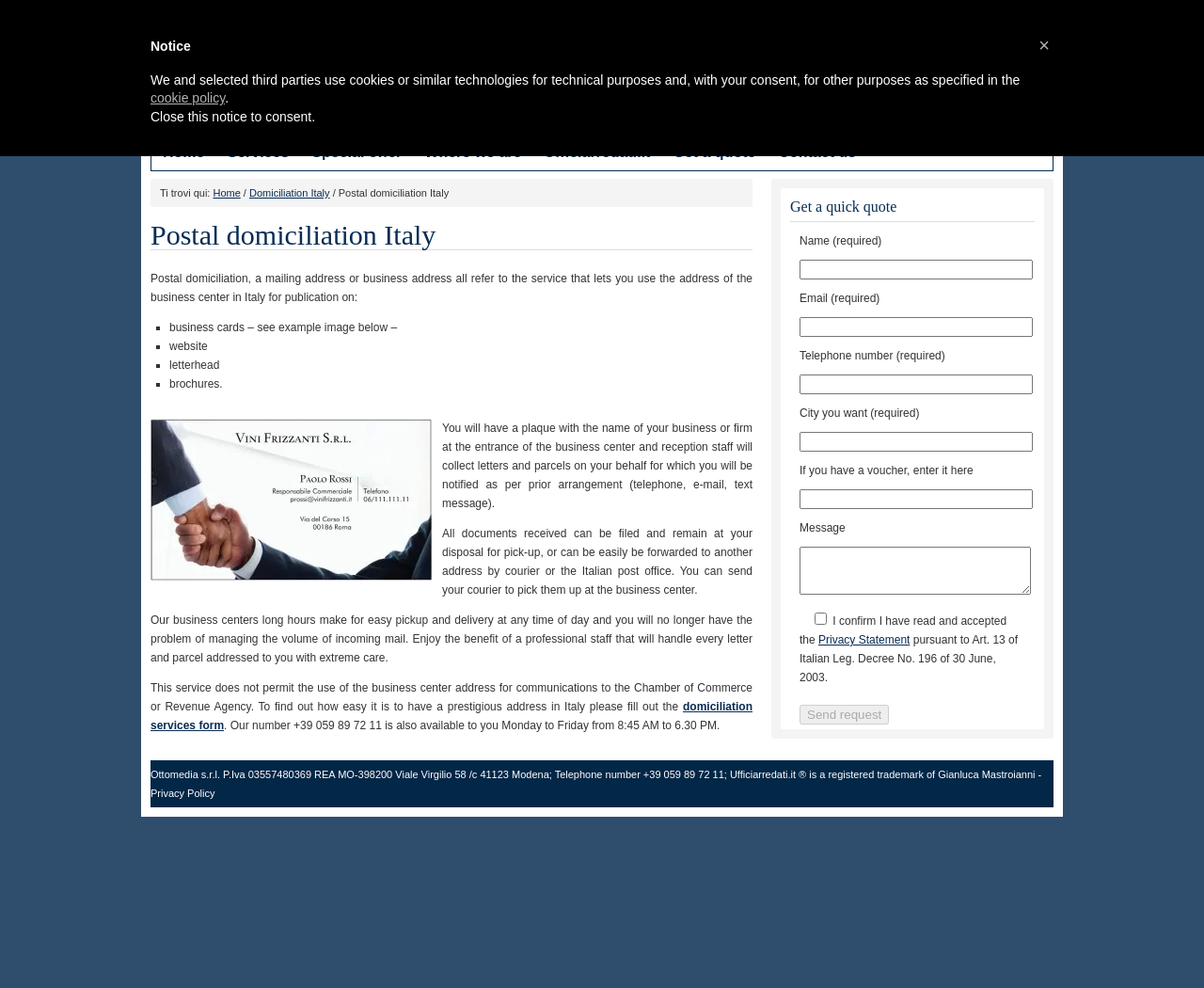Please find and report the bounding box coordinates of the element to click in order to perform the following action: "Call the phone number". The coordinates should be expressed as four float numbers between 0 and 1, in the format [left, top, right, bottom].

[0.186, 0.728, 0.598, 0.741]